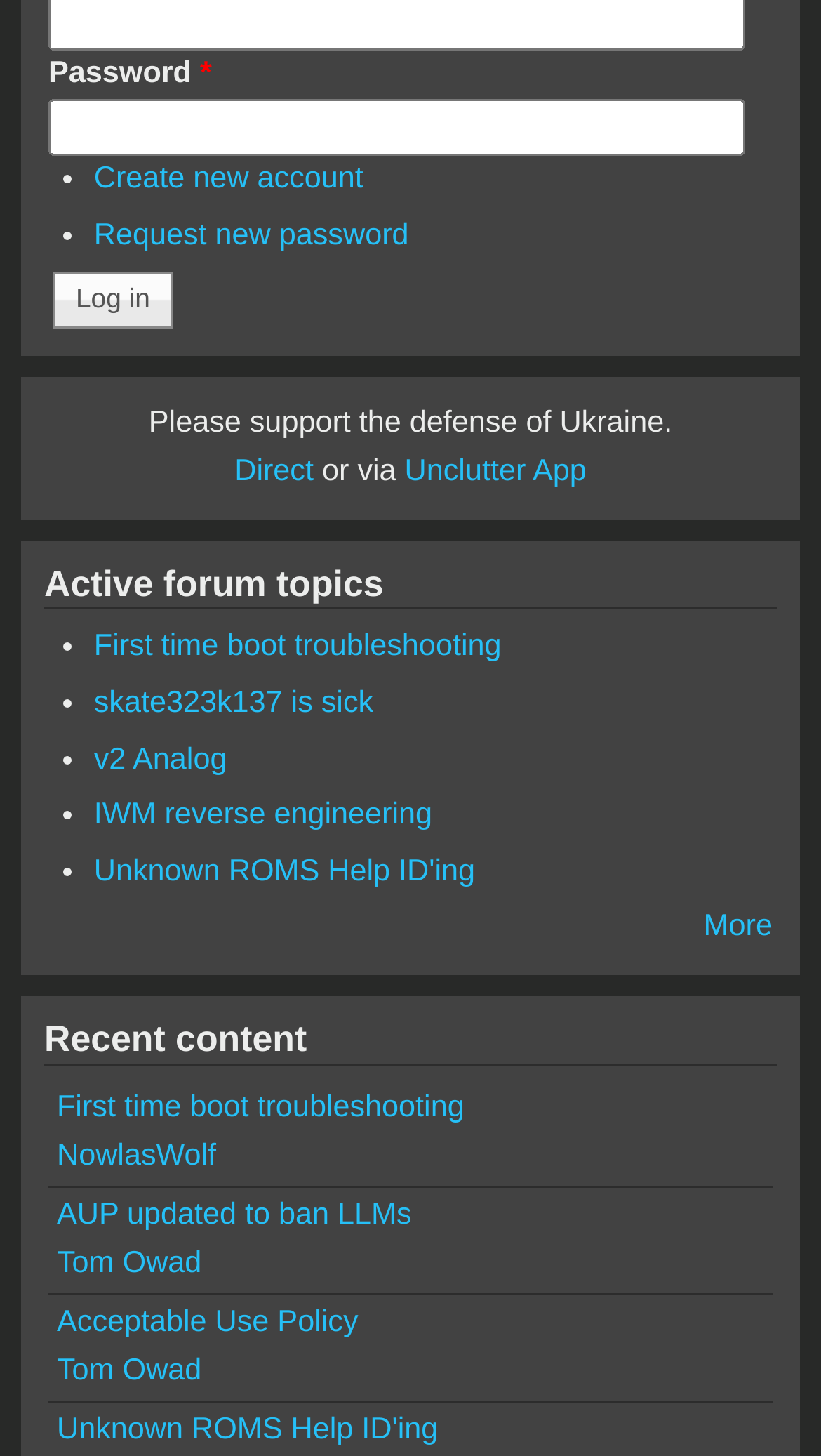What is the purpose of the password field?
Please provide a single word or phrase as the answer based on the screenshot.

To log in